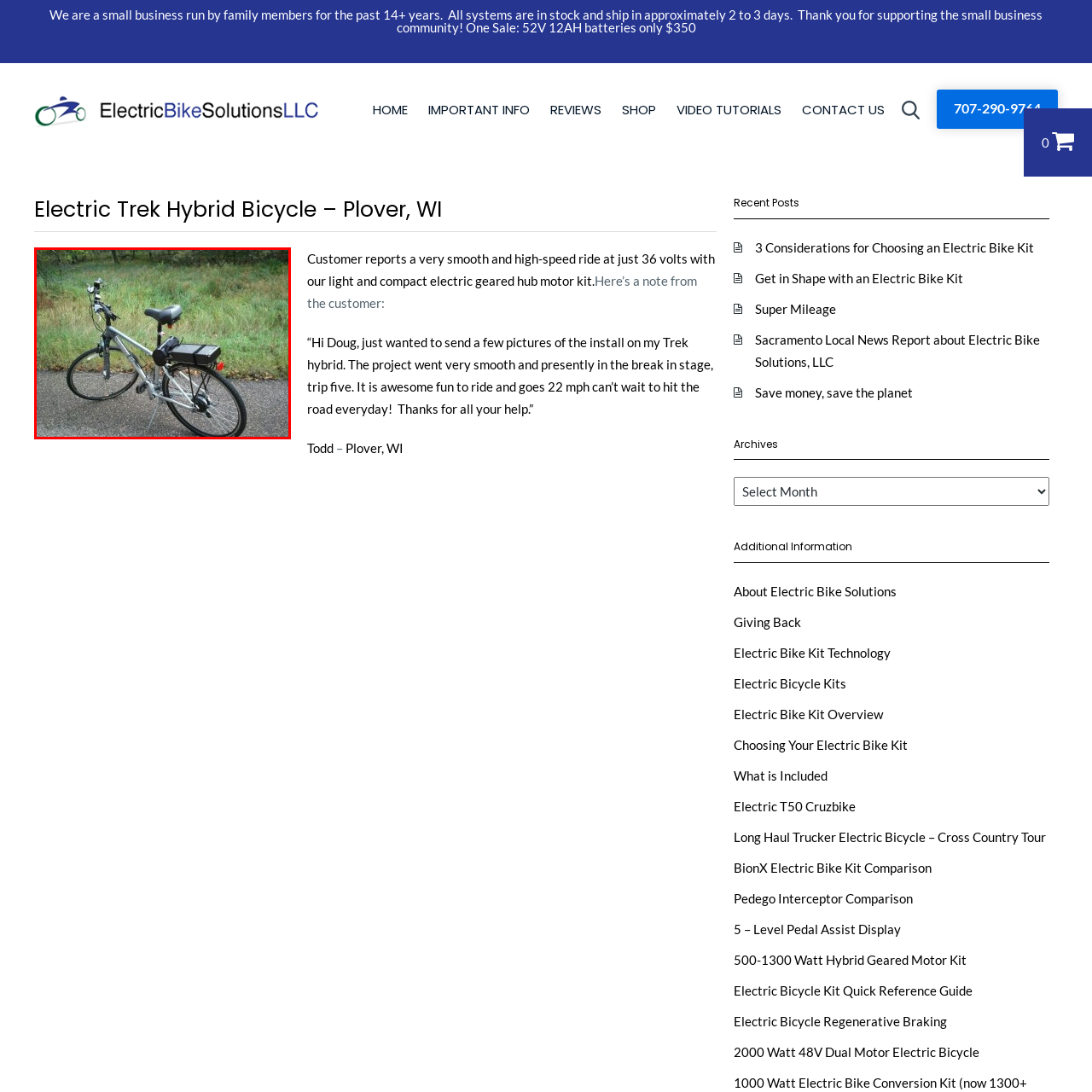Direct your attention to the section marked by the red bounding box and construct a detailed answer to the following question based on the image: What mode of transportation does the bicycle promote?

The caption highlights the bicycle's eco-friendly nature, suggesting that it is an environmentally responsible mode of transportation. The emphasis on practicality and efficiency implies that the bicycle is designed to reduce carbon footprint and promote a sustainable lifestyle, making it an ideal choice for commuters and recreational riders alike.